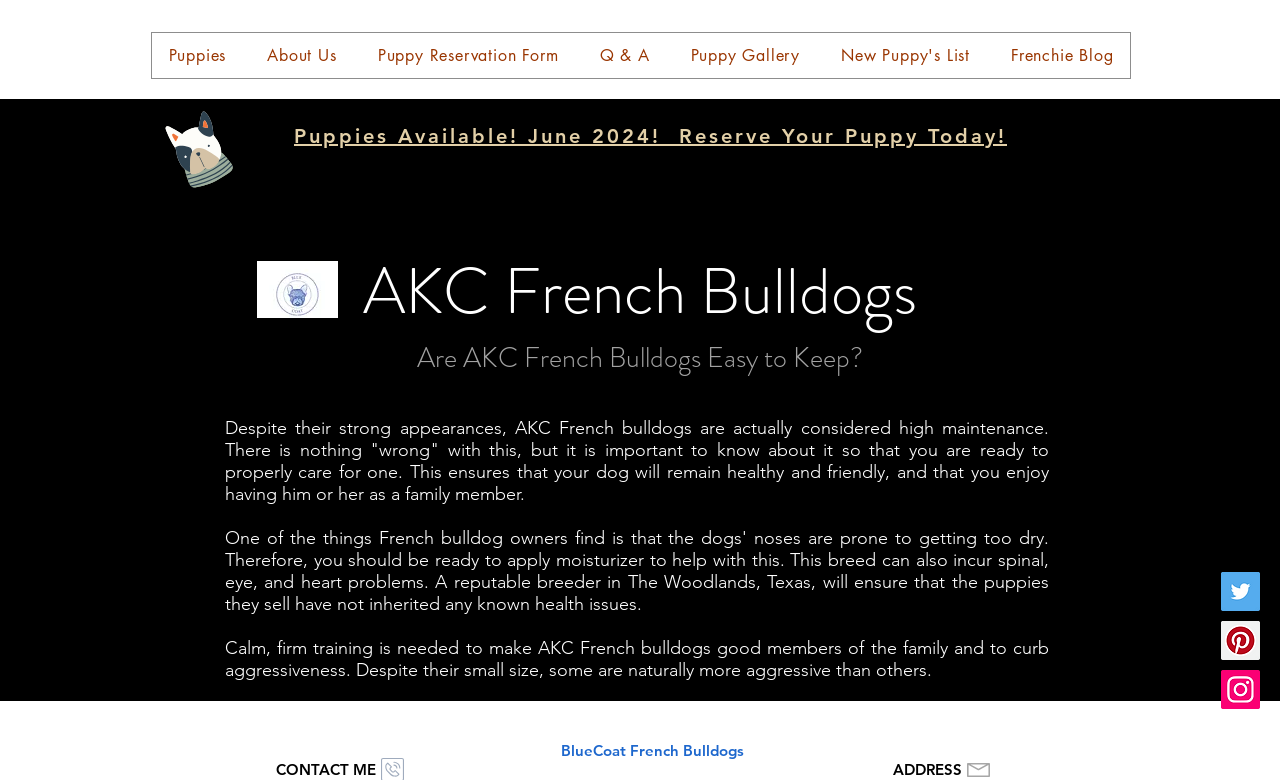Answer the following in one word or a short phrase: 
How many social media links are present in the Social Bar?

3